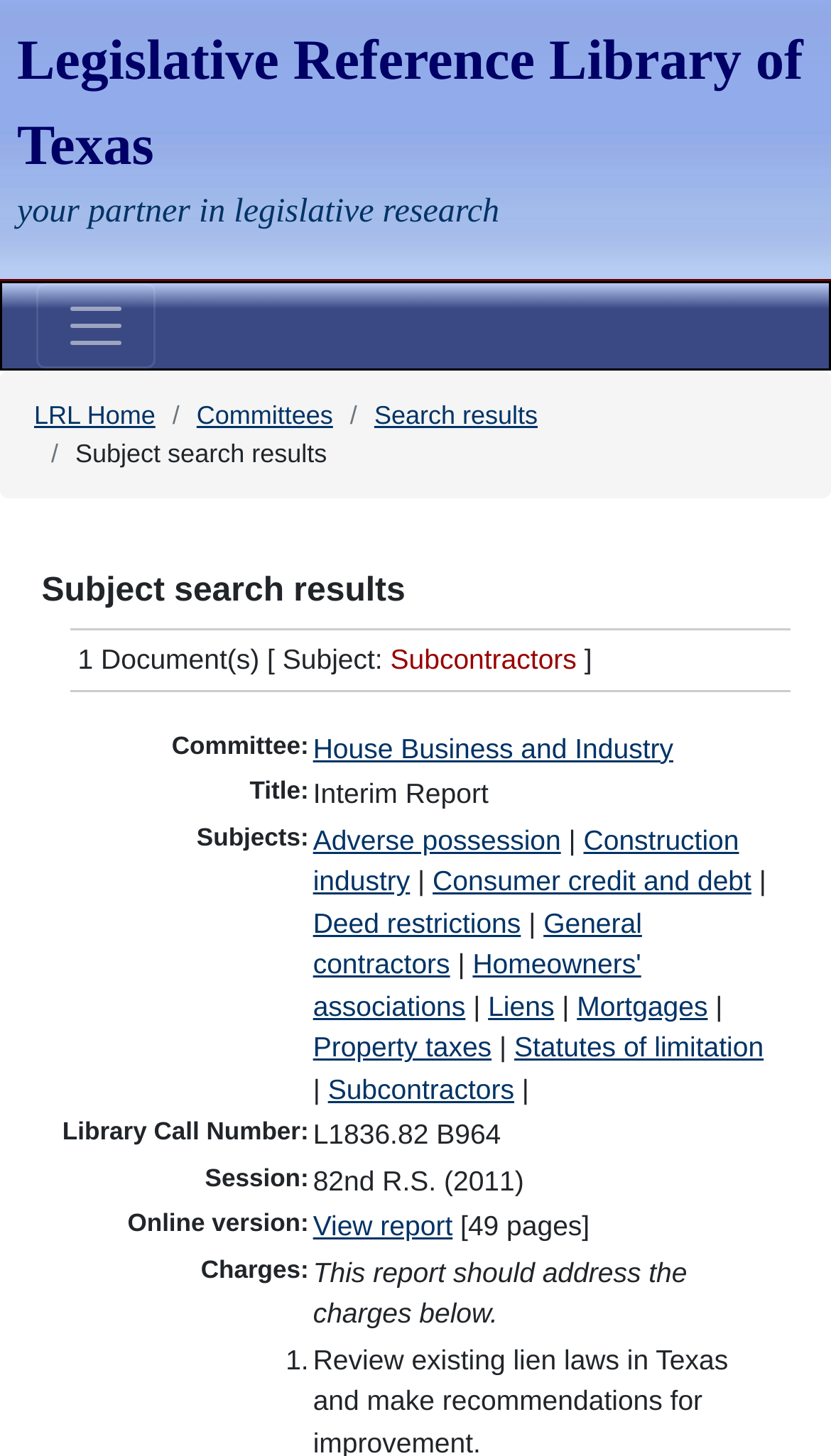How many pages is the online version of the report?
Give a detailed and exhaustive answer to the question.

The answer can be found in the table row containing the 'Online version:' column, where the corresponding cell contains the text 'View report [49 pages]'.